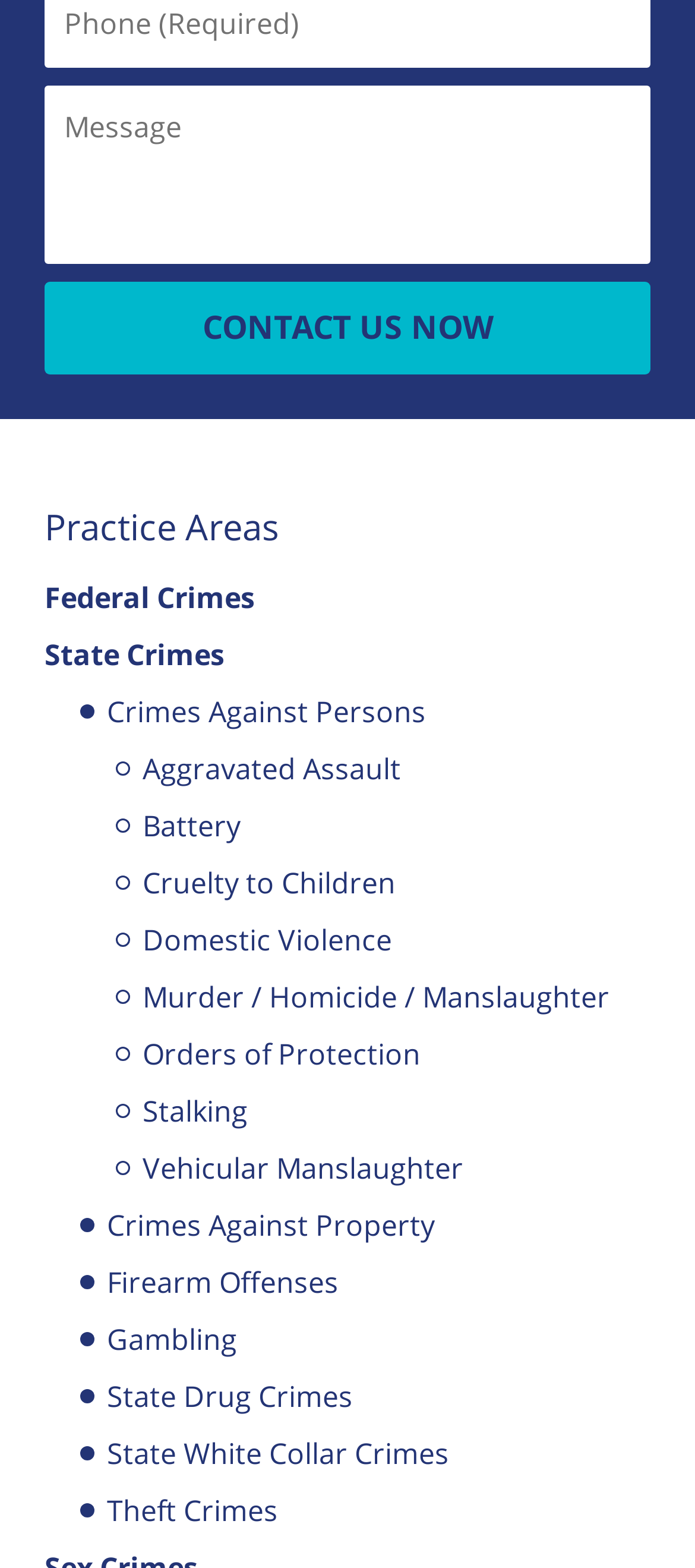Locate the bounding box coordinates of the element I should click to achieve the following instruction: "Explore crimes against persons".

[0.115, 0.44, 0.613, 0.467]